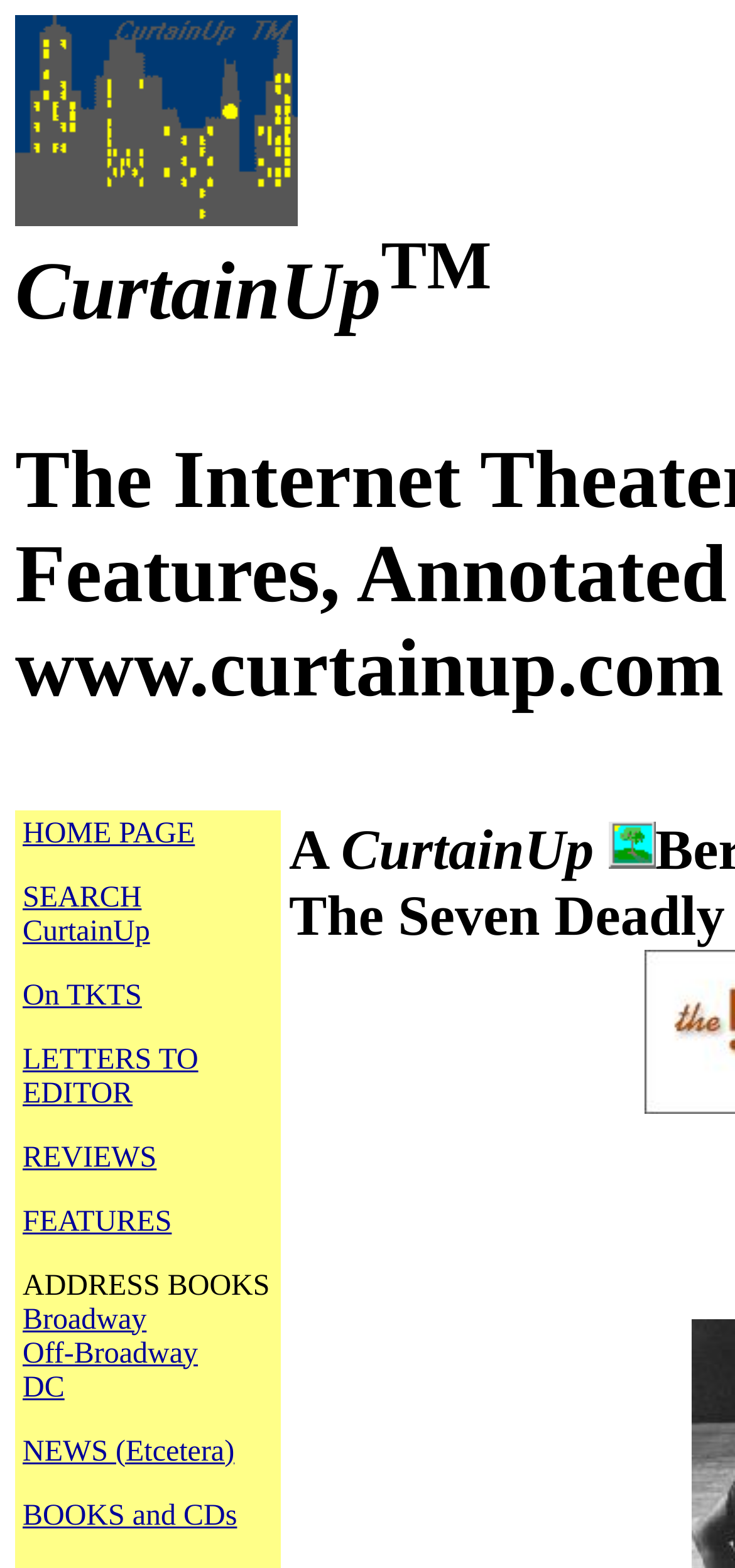What is the name of the website?
Offer a detailed and full explanation in response to the question.

I looked at the top-left corner of the webpage and found an image with the text 'CurtainUp' next to it, which suggests that 'CurtainUp' is the name of the website.